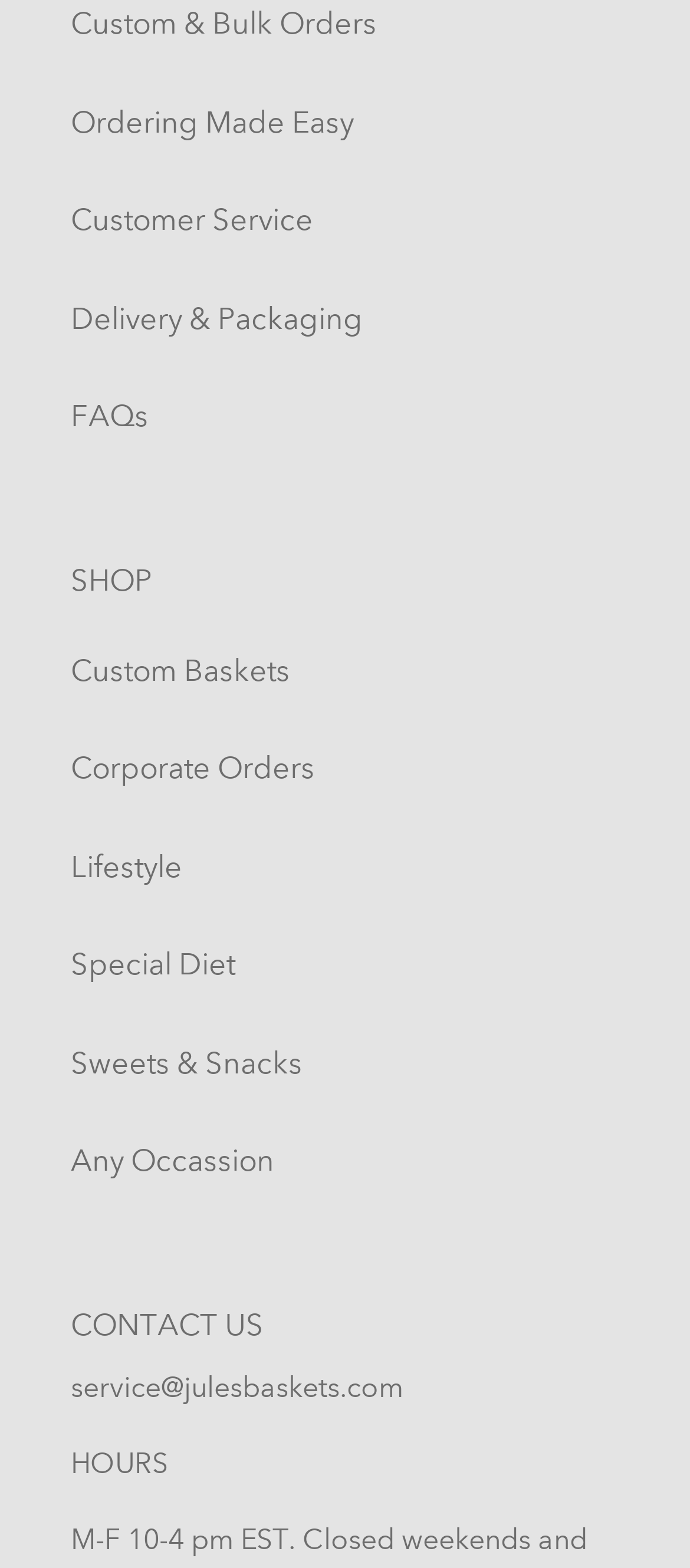How many headings are on the webpage?
Using the visual information, respond with a single word or phrase.

2